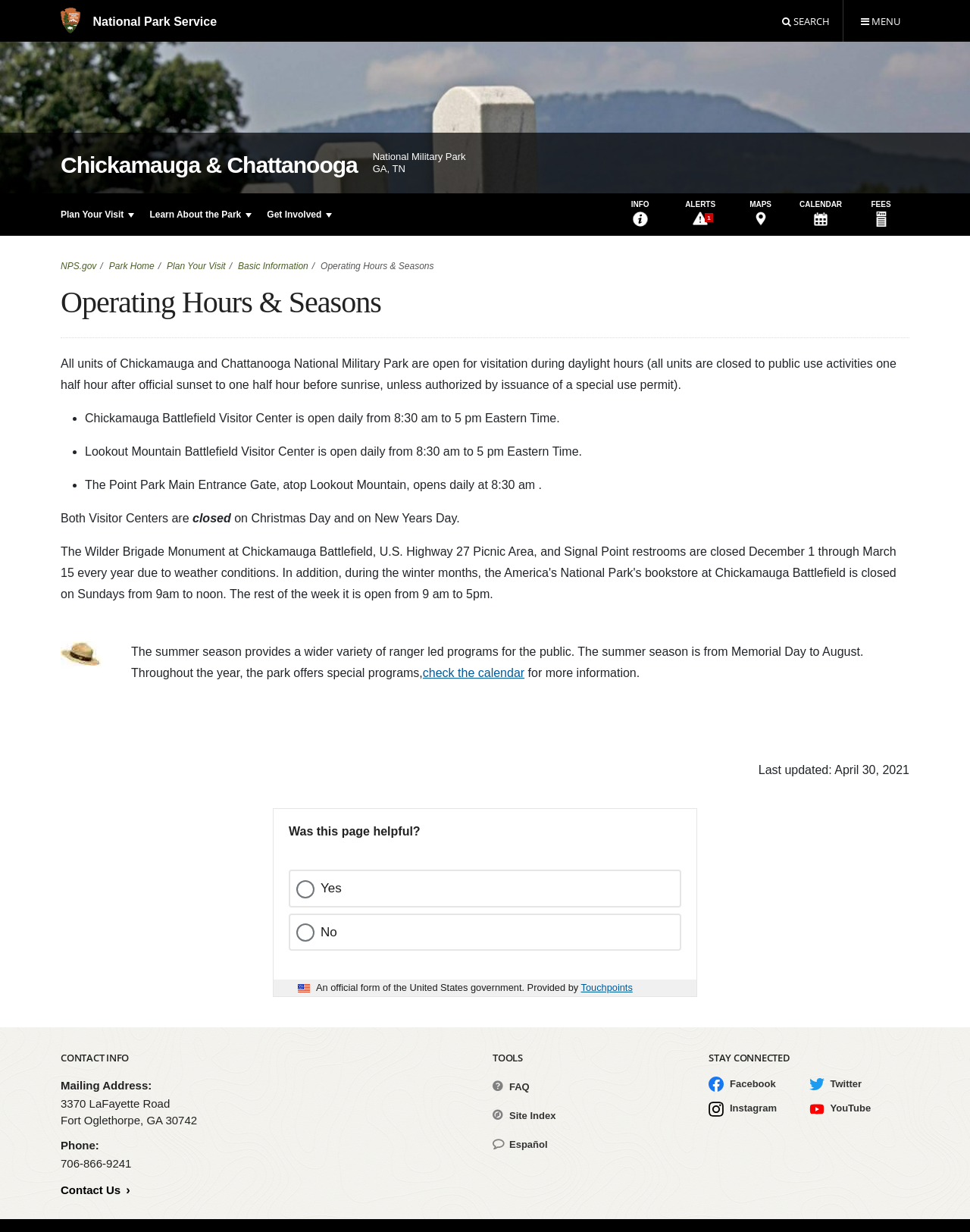Kindly determine the bounding box coordinates of the area that needs to be clicked to fulfill this instruction: "Plan your visit".

[0.055, 0.157, 0.146, 0.191]